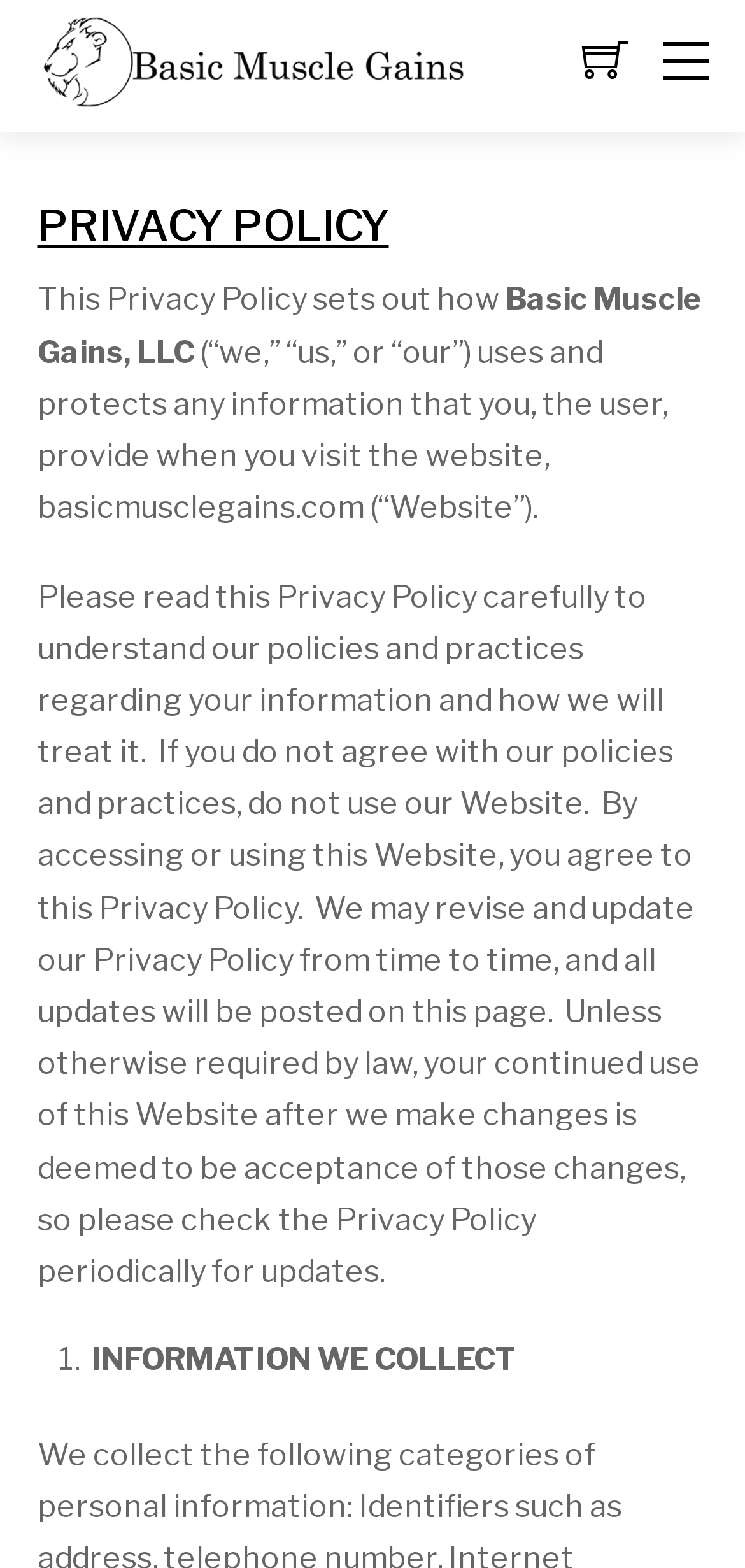Using the given description, provide the bounding box coordinates formatted as (top-left x, top-left y, bottom-right x, bottom-right y), with all values being floating point numbers between 0 and 1. Description: title="BMG"

[0.05, 0.041, 0.627, 0.081]